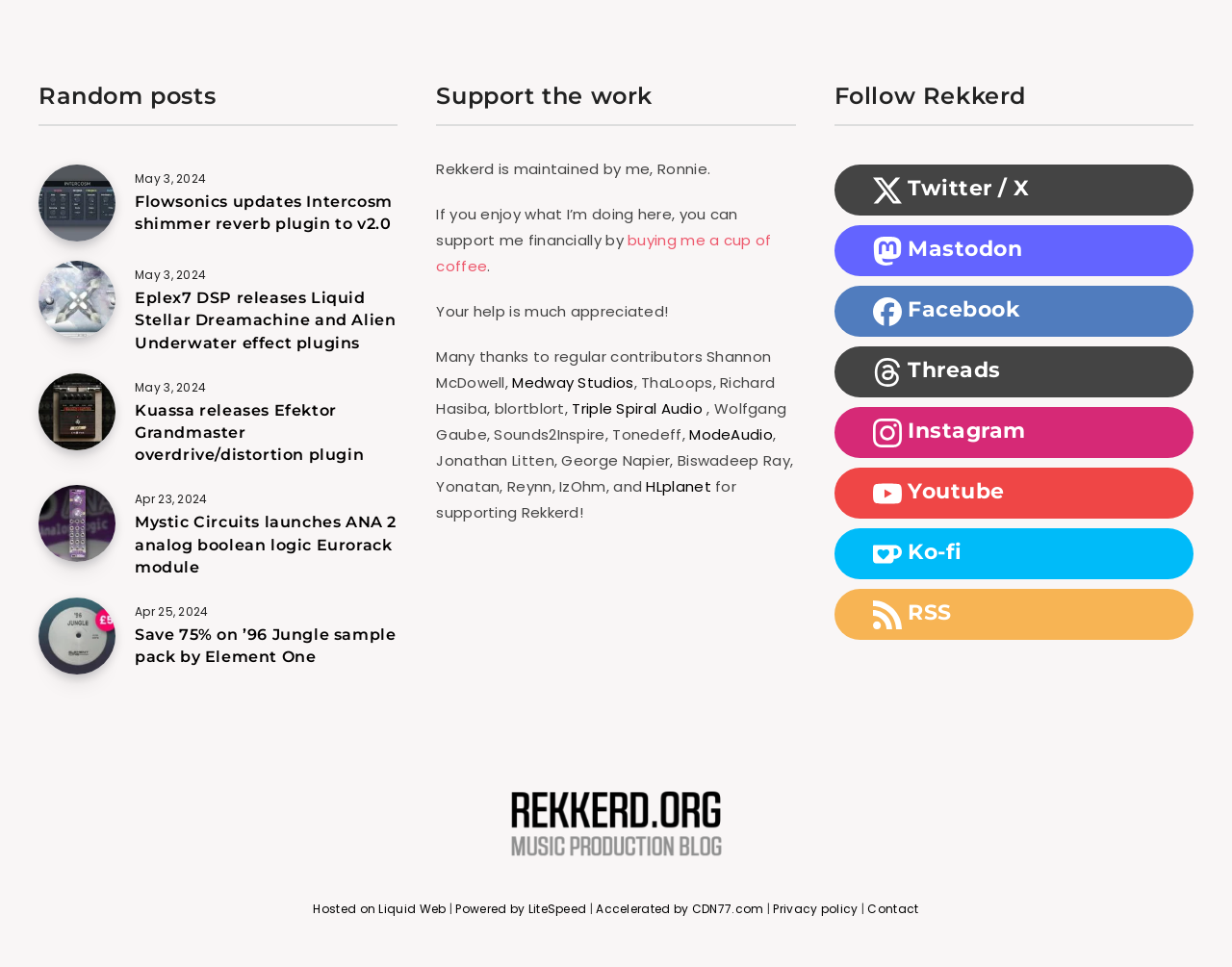What is the date of the first article?
Provide an in-depth and detailed explanation in response to the question.

The first article has a time element with the text 'May 3, 2024', which indicates the date of the article.